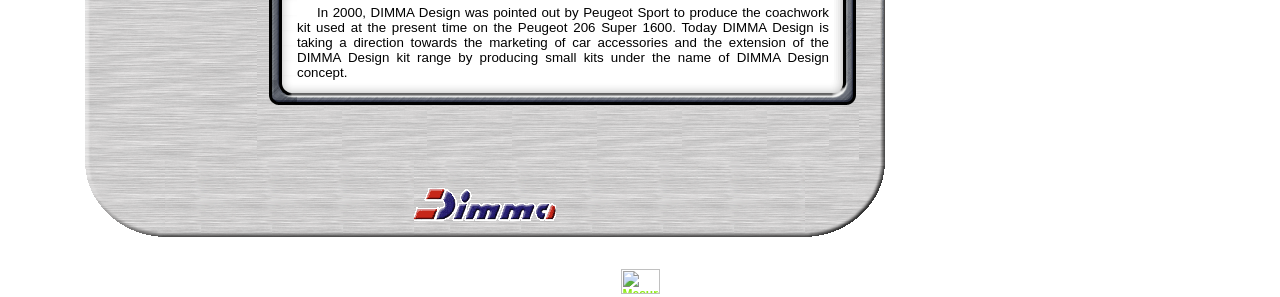Bounding box coordinates should be provided in the format (top-left x, top-left y, bottom-right x, bottom-right y) with all values between 0 and 1. Identify the bounding box for this UI element: title="Mesurez votre audience"

[0.485, 0.953, 0.515, 1.0]